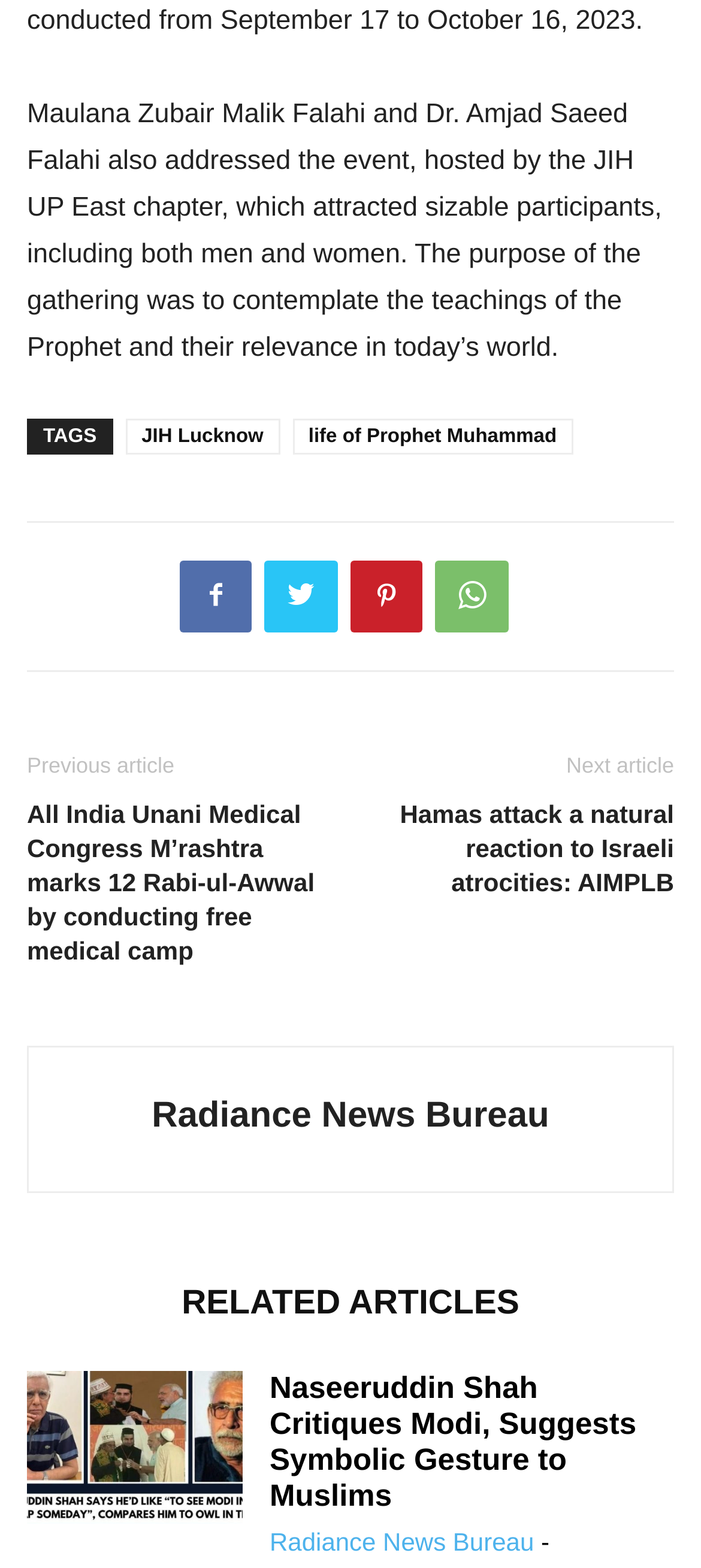Determine the bounding box coordinates for the clickable element required to fulfill the instruction: "Read the article about JIH Lucknow". Provide the coordinates as four float numbers between 0 and 1, i.e., [left, top, right, bottom].

[0.179, 0.267, 0.399, 0.289]